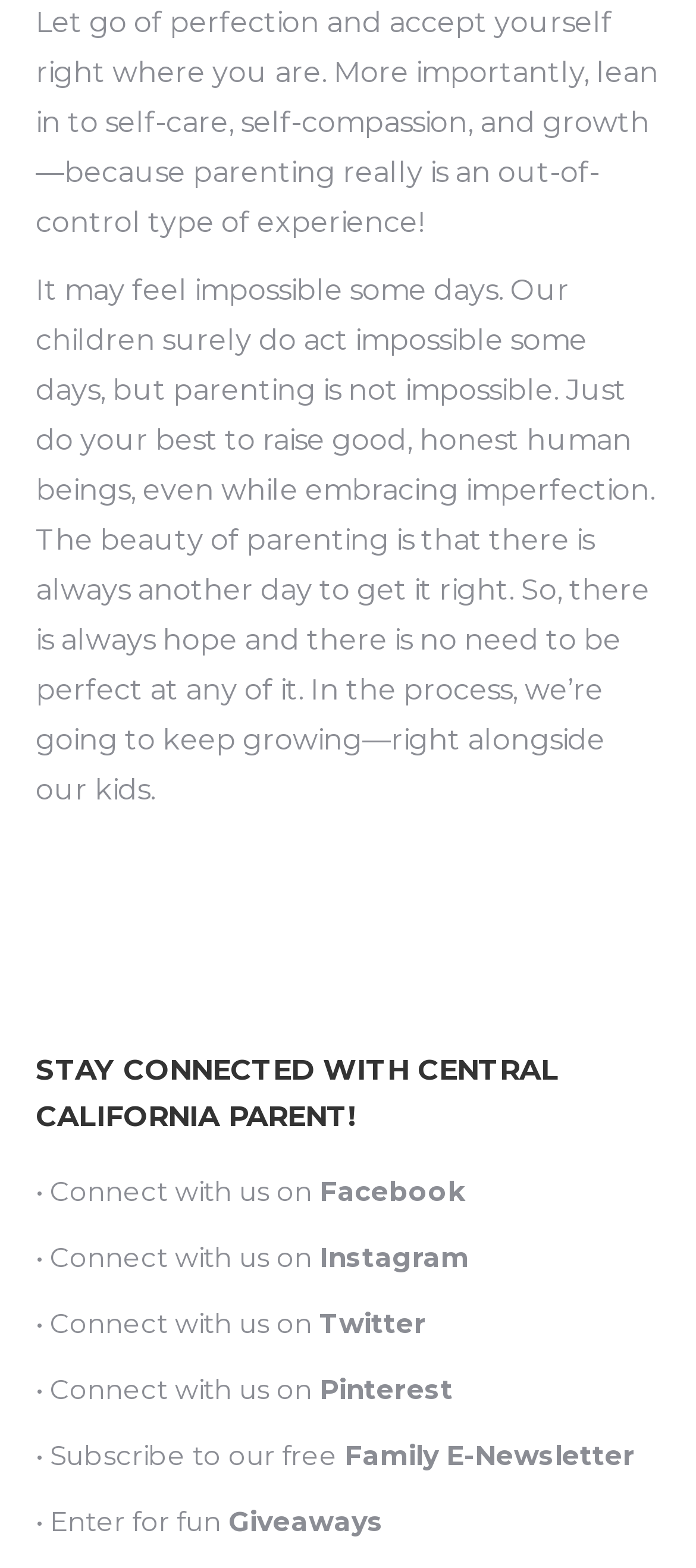Please find the bounding box for the following UI element description. Provide the coordinates in (top-left x, top-left y, bottom-right x, bottom-right y) format, with values between 0 and 1: Family E-Newsletter

[0.495, 0.917, 0.913, 0.939]